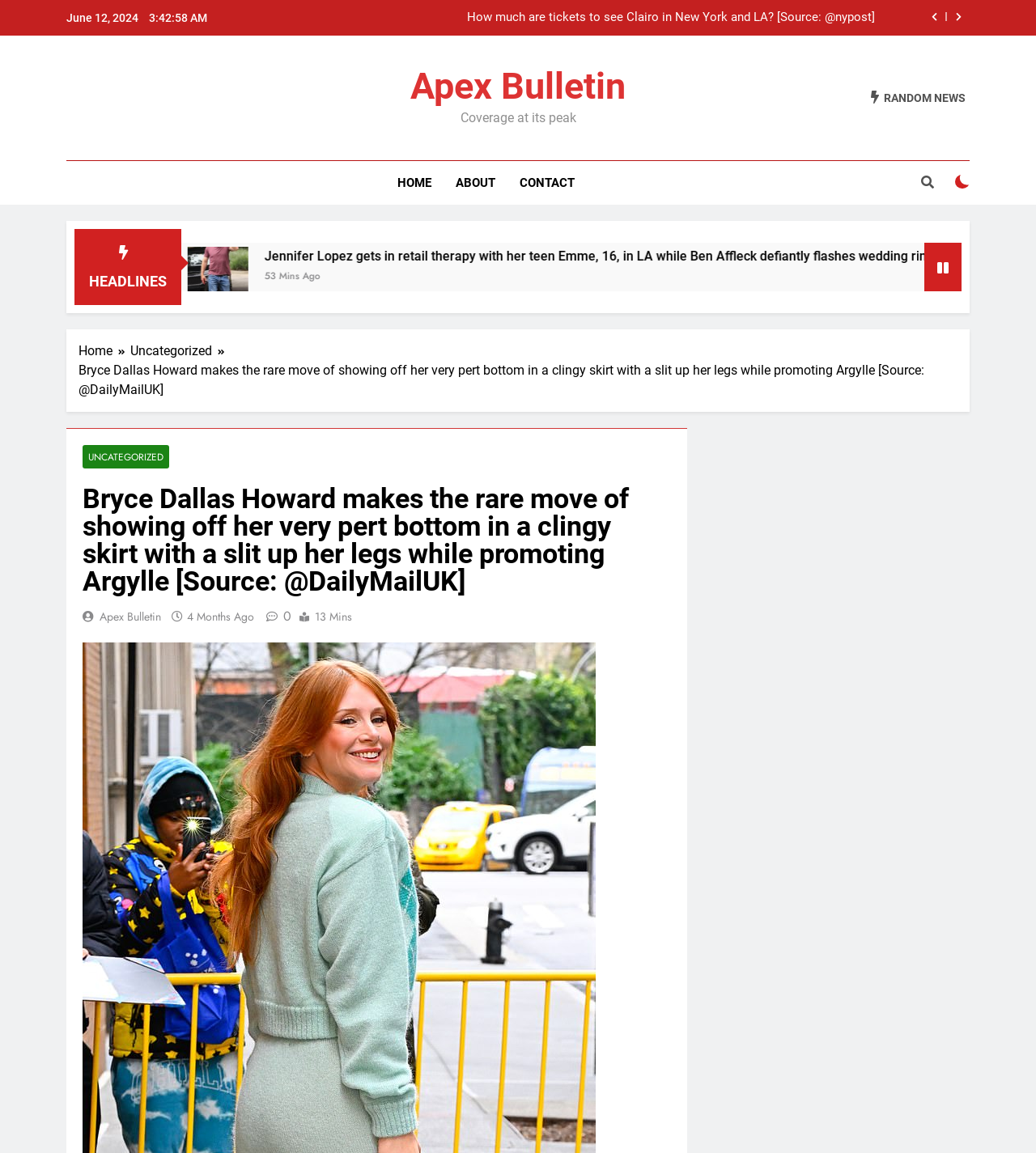Could you find the bounding box coordinates of the clickable area to complete this instruction: "Read RANDOM NEWS"?

[0.841, 0.078, 0.932, 0.091]